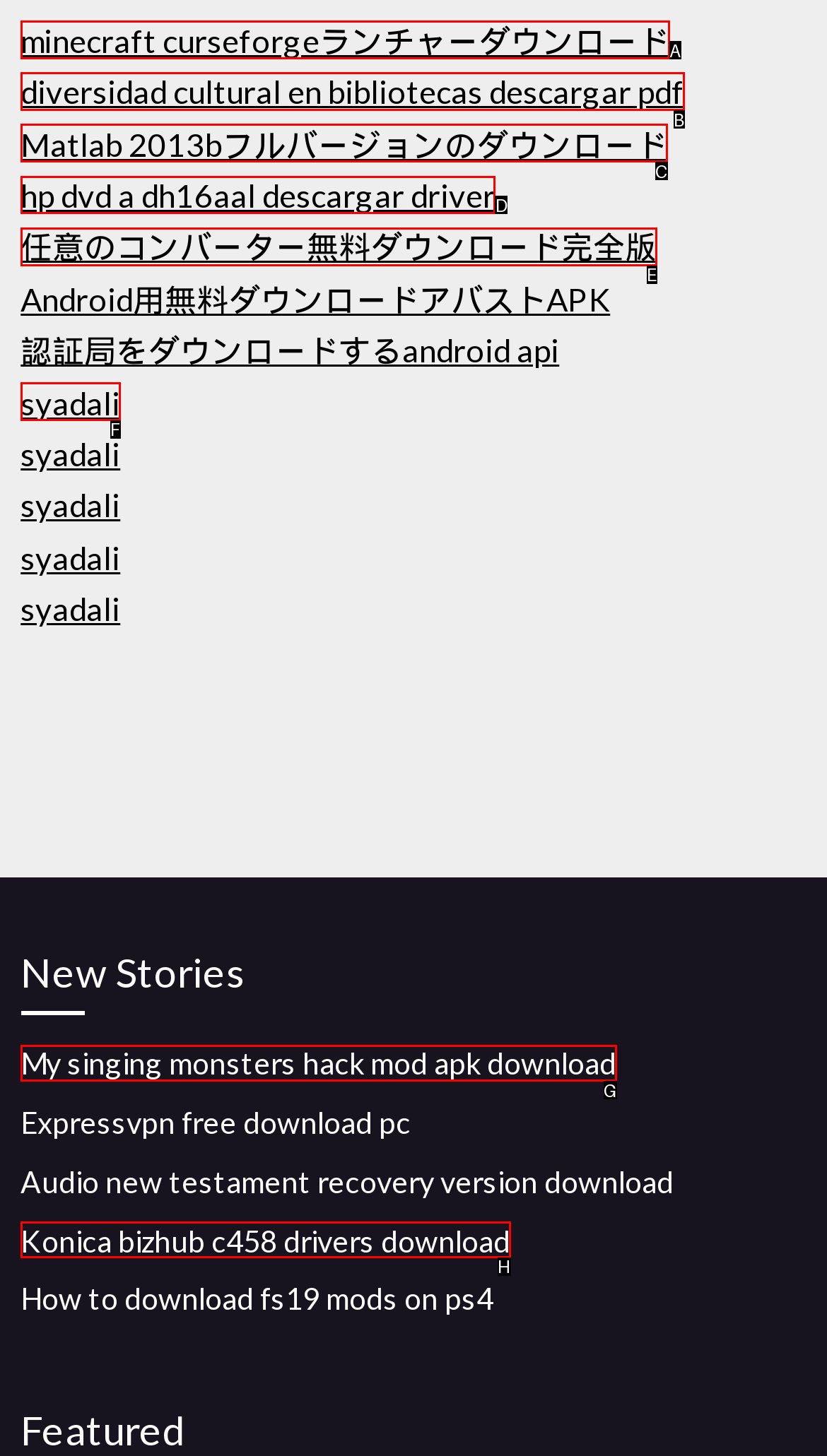Which choice should you pick to execute the task: Download HP DVD A DH16AAL driver
Respond with the letter associated with the correct option only.

D